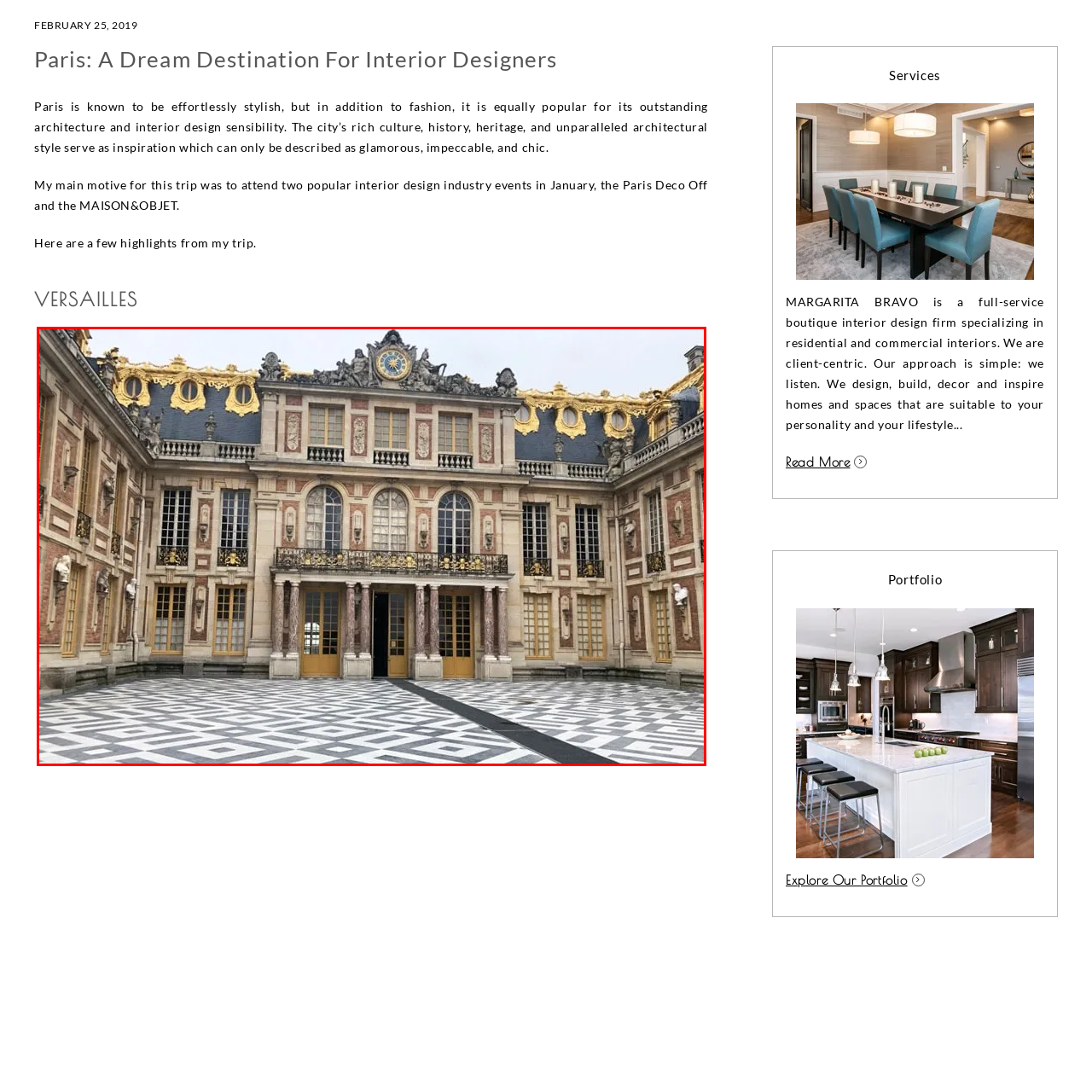Explain thoroughly what is happening in the image that is surrounded by the red box.

The image showcases the magnificent Palace of Versailles, an iconic symbol of French royal heritage and architectural grandeur. The photograph captures a prominent exterior view featuring the intricately designed façade adorned with ornate gold accents and large, elegantly-arranged windows. The grand entrance is flanked by elegant columns and features a striking balcony, inviting visitors to experience its historical beauty. Below, the patterned marble courtyard adds to the opulence of the palace grounds, highlighting the meticulous craftsmanship typical of this renowned location. Known for its rich history and cultural significance, Versailles remains a breathtaking destination for tourists and a source of inspiration for interior designers and architects alike.